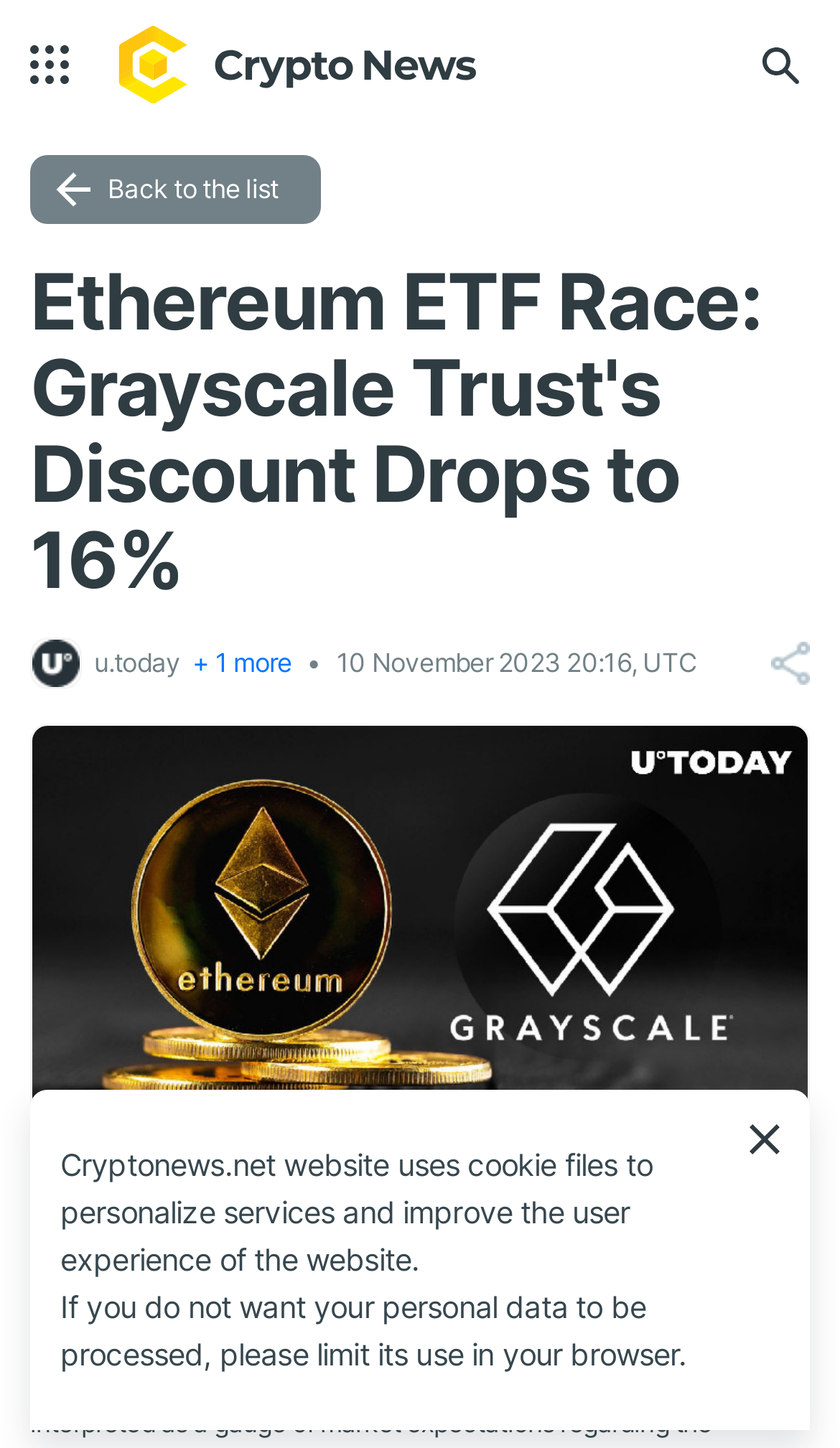Please extract the primary headline from the webpage.

Ethereum ETF Race: Grayscale Trust's Discount Drops to 16%